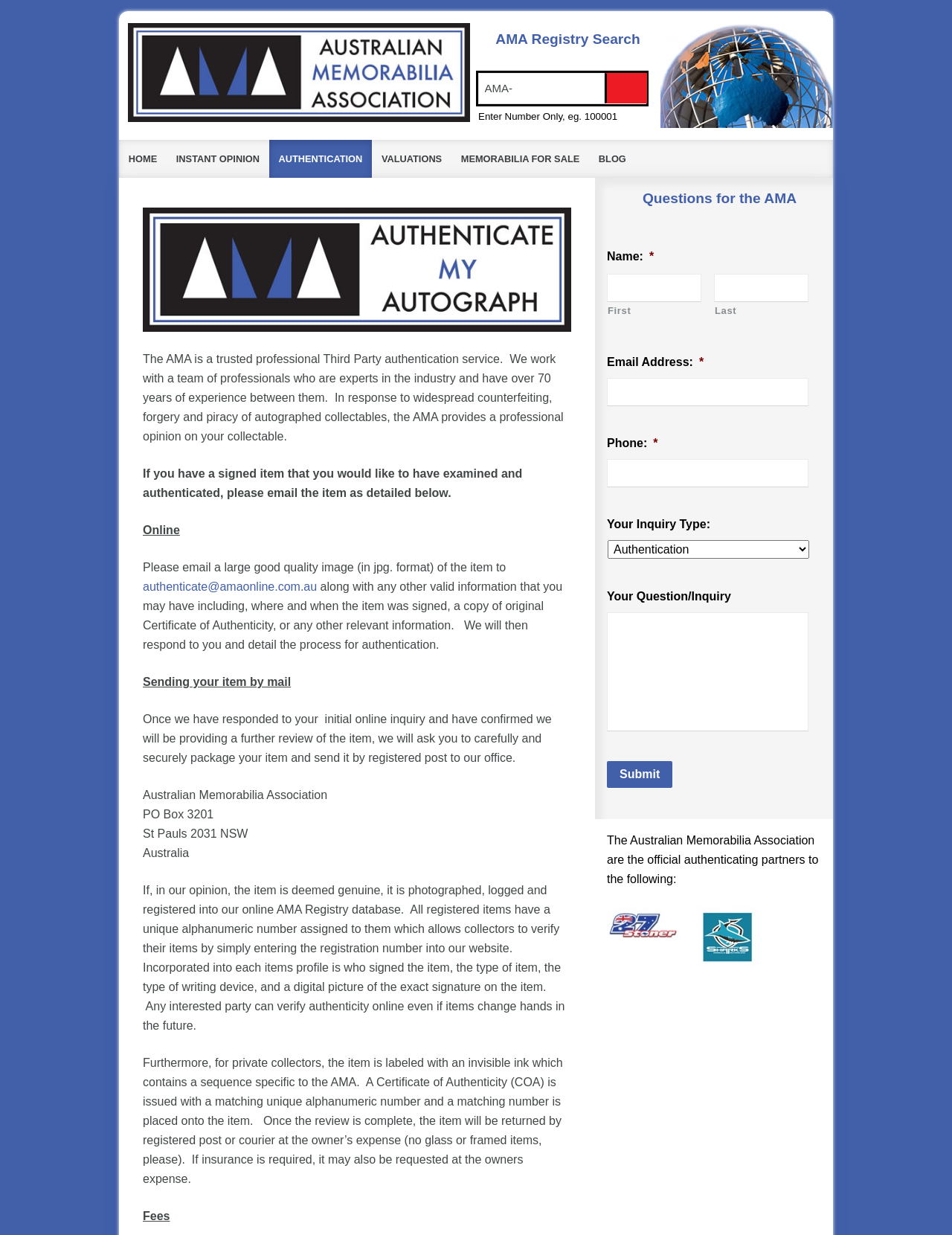Determine the bounding box coordinates of the clickable element necessary to fulfill the instruction: "Click Sign Up". Provide the coordinates as four float numbers within the 0 to 1 range, i.e., [left, top, right, bottom].

None